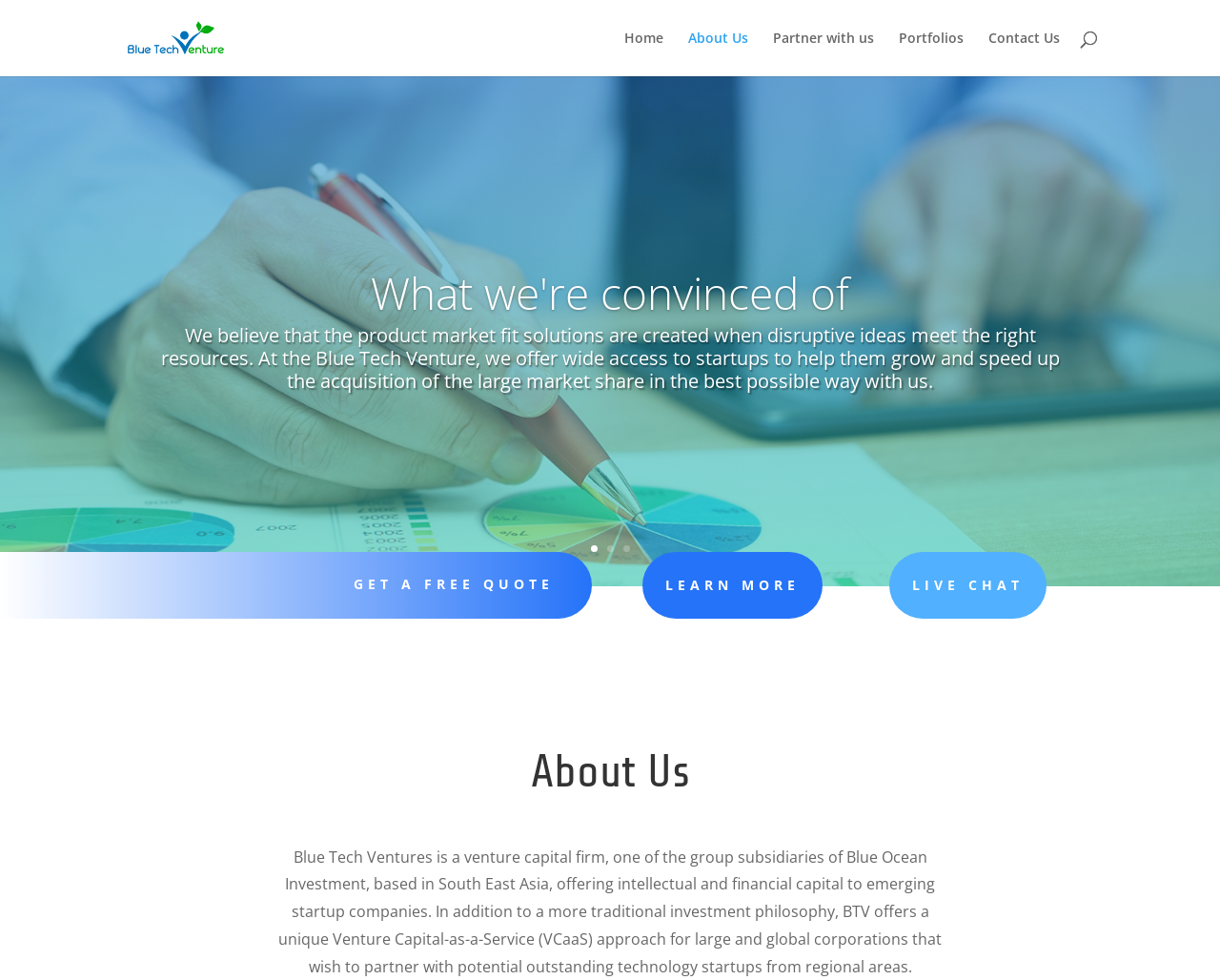Based on the element description Home, identify the bounding box coordinates for the UI element. The coordinates should be in the format (top-left x, top-left y, bottom-right x, bottom-right y) and within the 0 to 1 range.

[0.512, 0.032, 0.544, 0.078]